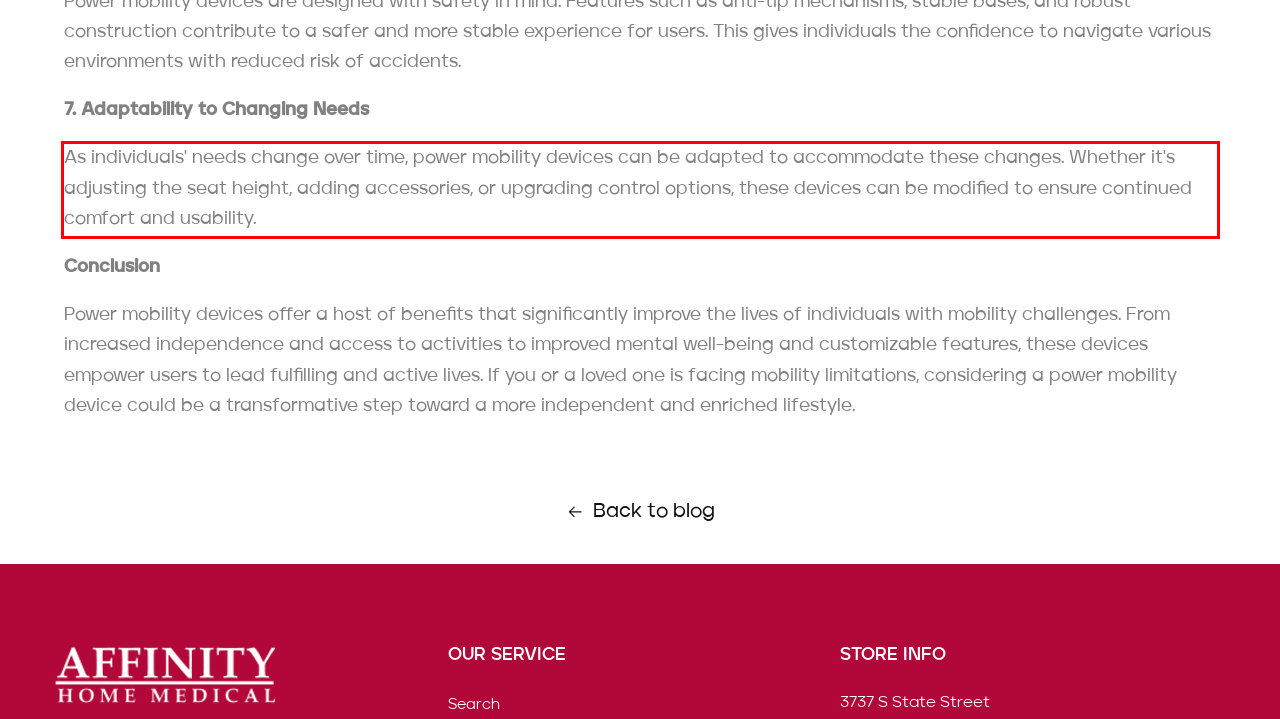Observe the screenshot of the webpage that includes a red rectangle bounding box. Conduct OCR on the content inside this red bounding box and generate the text.

As individuals' needs change over time, power mobility devices can be adapted to accommodate these changes. Whether it's adjusting the seat height, adding accessories, or upgrading control options, these devices can be modified to ensure continued comfort and usability.